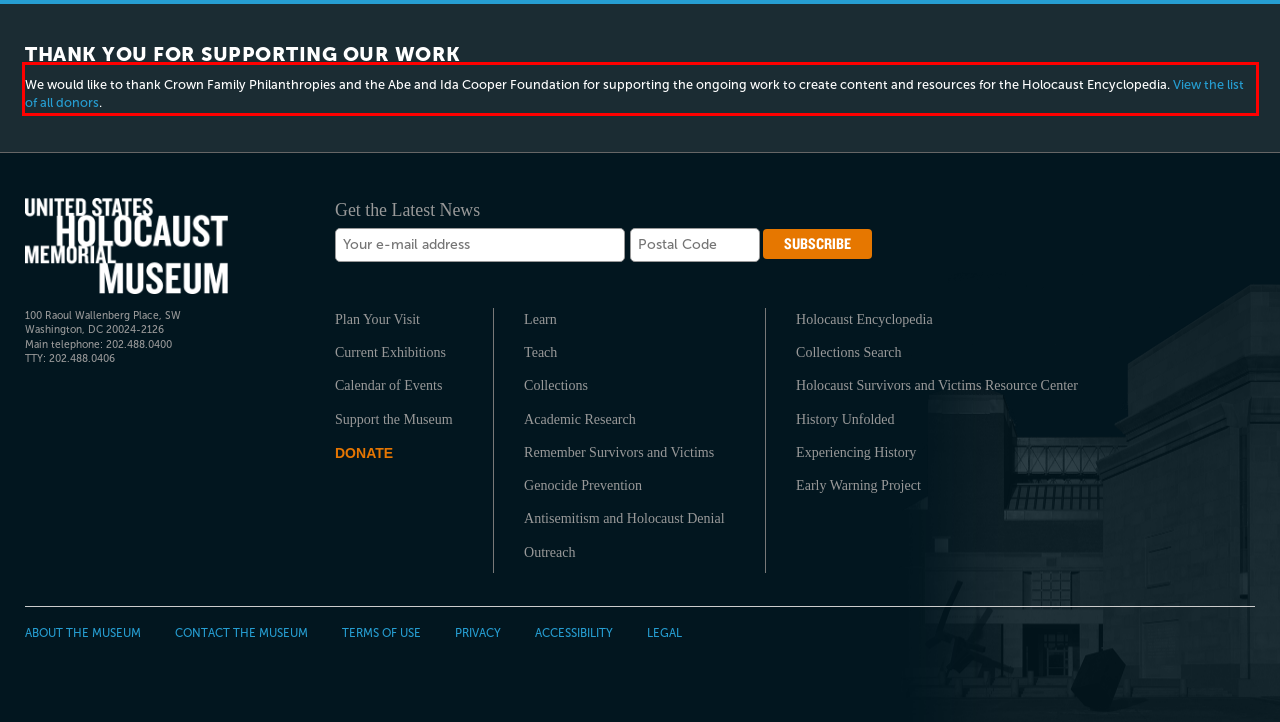Given a screenshot of a webpage containing a red bounding box, perform OCR on the text within this red bounding box and provide the text content.

We would like to thank Crown Family Philanthropies and the Abe and Ida Cooper Foundation for supporting the ongoing work to create content and resources for the Holocaust Encyclopedia. View the list of all donors.